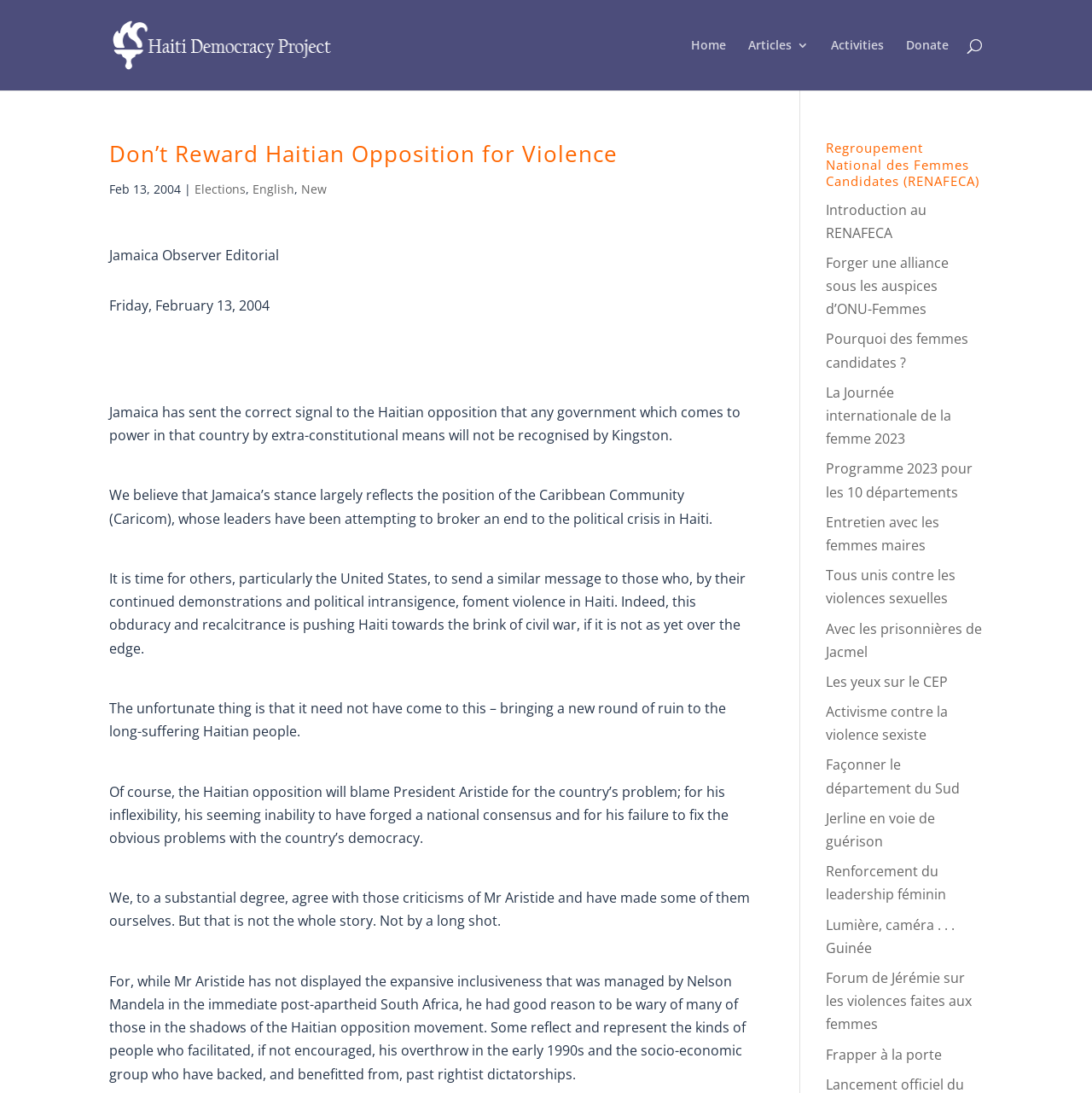Locate and provide the bounding box coordinates for the HTML element that matches this description: "Frapper à la porte".

[0.756, 0.956, 0.863, 0.973]